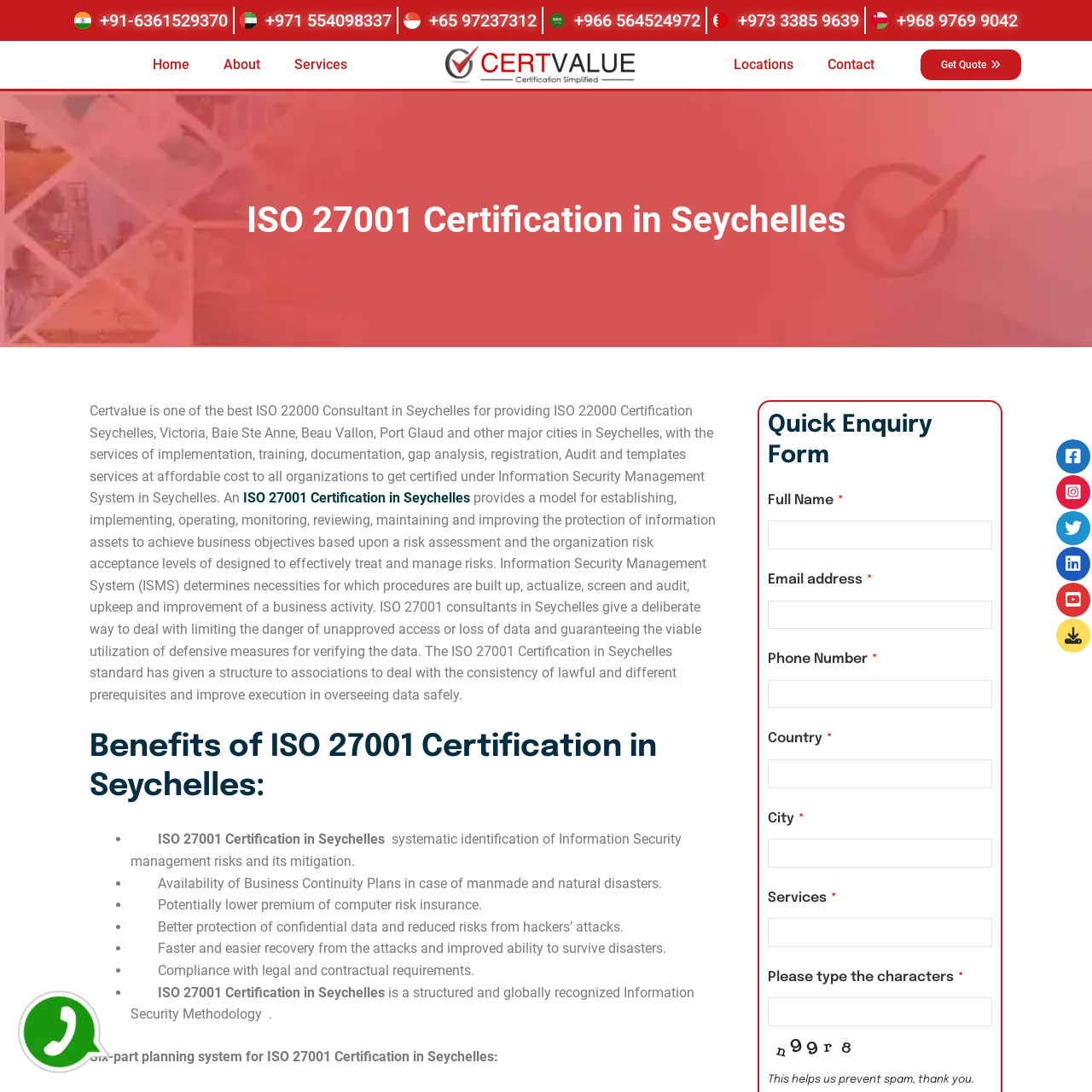Determine the bounding box coordinates for the UI element matching this description: "ISO 27001 Certification in Seychelles".

[0.223, 0.449, 0.43, 0.464]